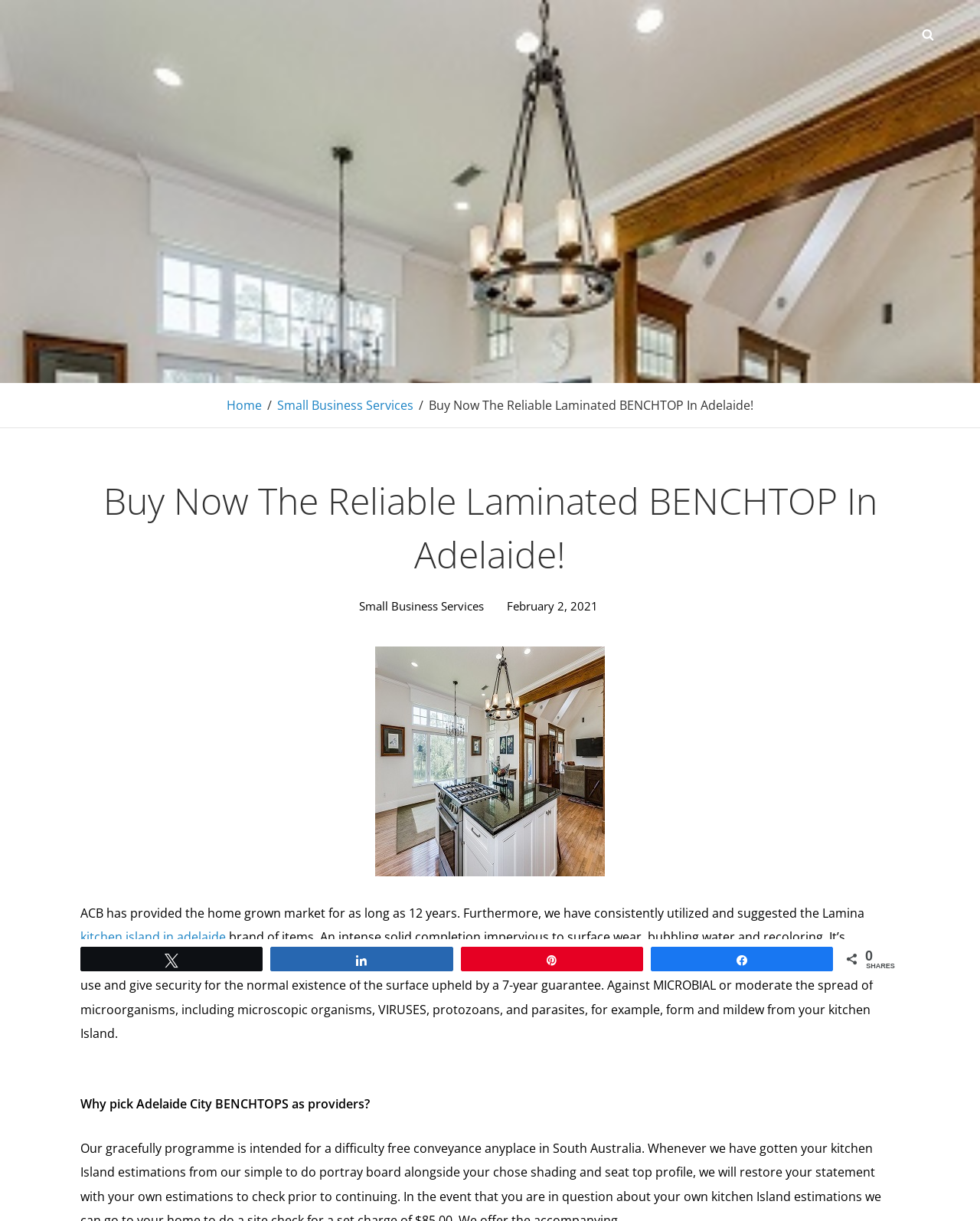Present a detailed account of what is displayed on the webpage.

This webpage is about Alright Printing, a company that provides laminated benchtops in Adelaide. At the top right corner, there is a search button labeled "SEARCH". Below it, there is a link to the company's homepage labeled "Alright Printing". 

On the top left, there is a navigation menu with links to "Home", "Small Business Services", and a separator "/". 

The main content of the webpage is divided into two sections. The first section has a heading "Buy Now The Reliable Laminated BENCHTOP In Adelaide!" and a subheading "Small Business Services" with a date "February 2, 2021". Below the heading, there is an image of a kitchen island. 

The second section describes the features of the laminated benchtops, including their durability, anti-microbial properties, and 7-year guarantee. There is also a heading "Why pick Adelaide City BENCHTOPS as providers?" 

At the bottom of the webpage, there are social media links to share the content, including "N Tweet", "Share", "A Pin", and "k Share", with a label "SHARES" on the right side.